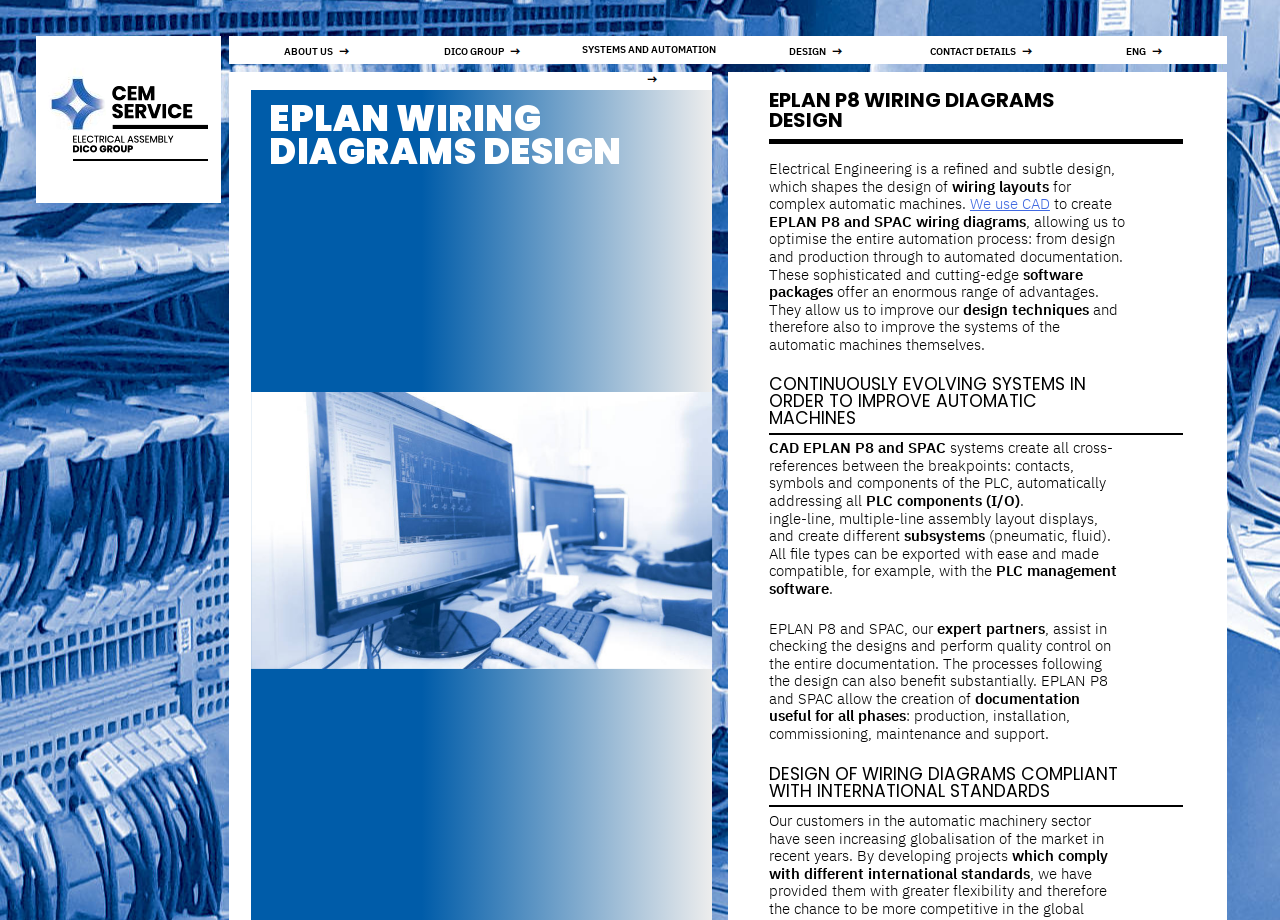Locate the headline of the webpage and generate its content.

EPLAN P8 WIRING DIAGRAMS DESIGN